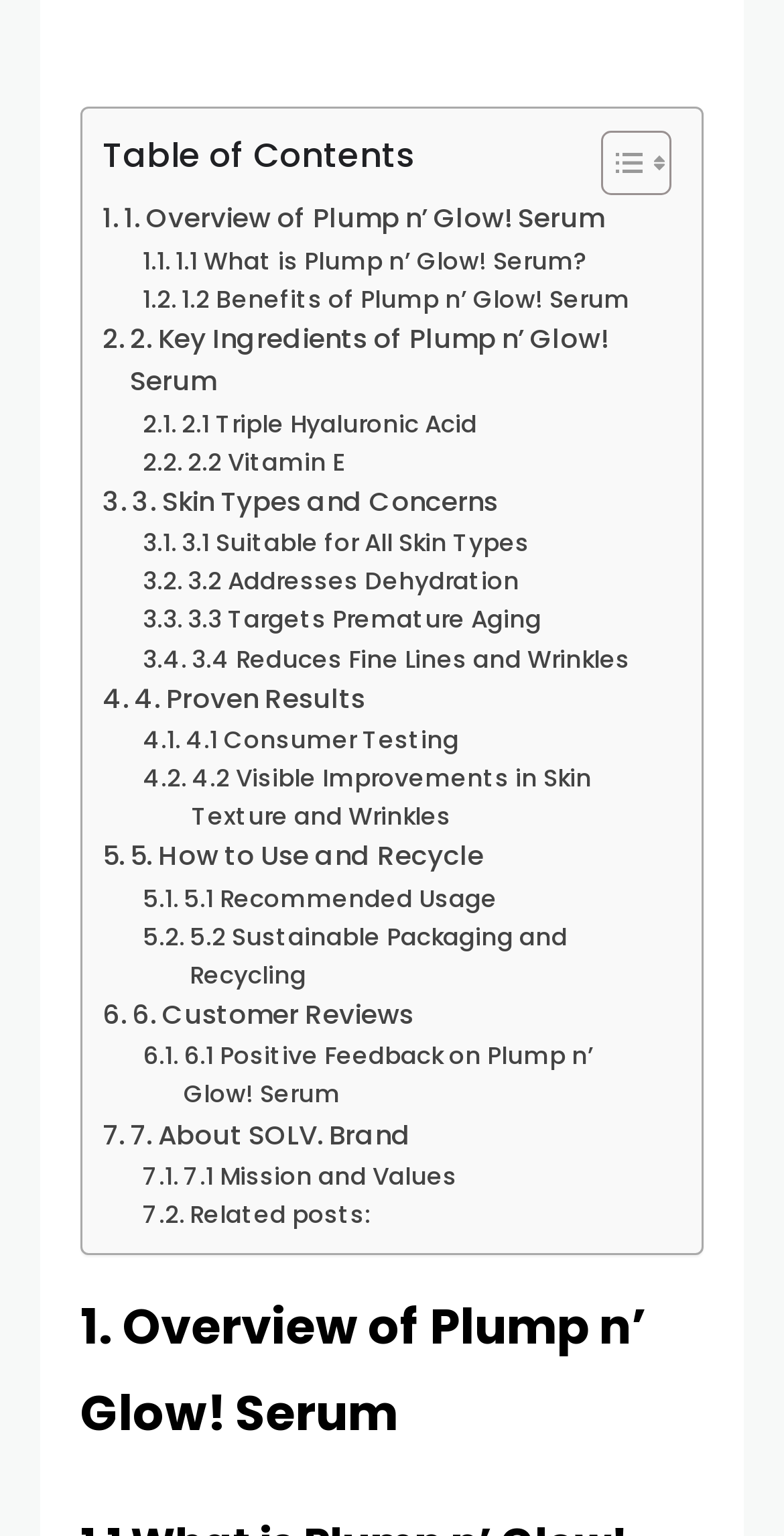What is the benefit of using the serum?
Provide a detailed and extensive answer to the question.

One of the benefits of using the serum is that it reduces fine lines and wrinkles, as mentioned in section 3.4, which says 'Reduces Fine Lines and Wrinkles'.